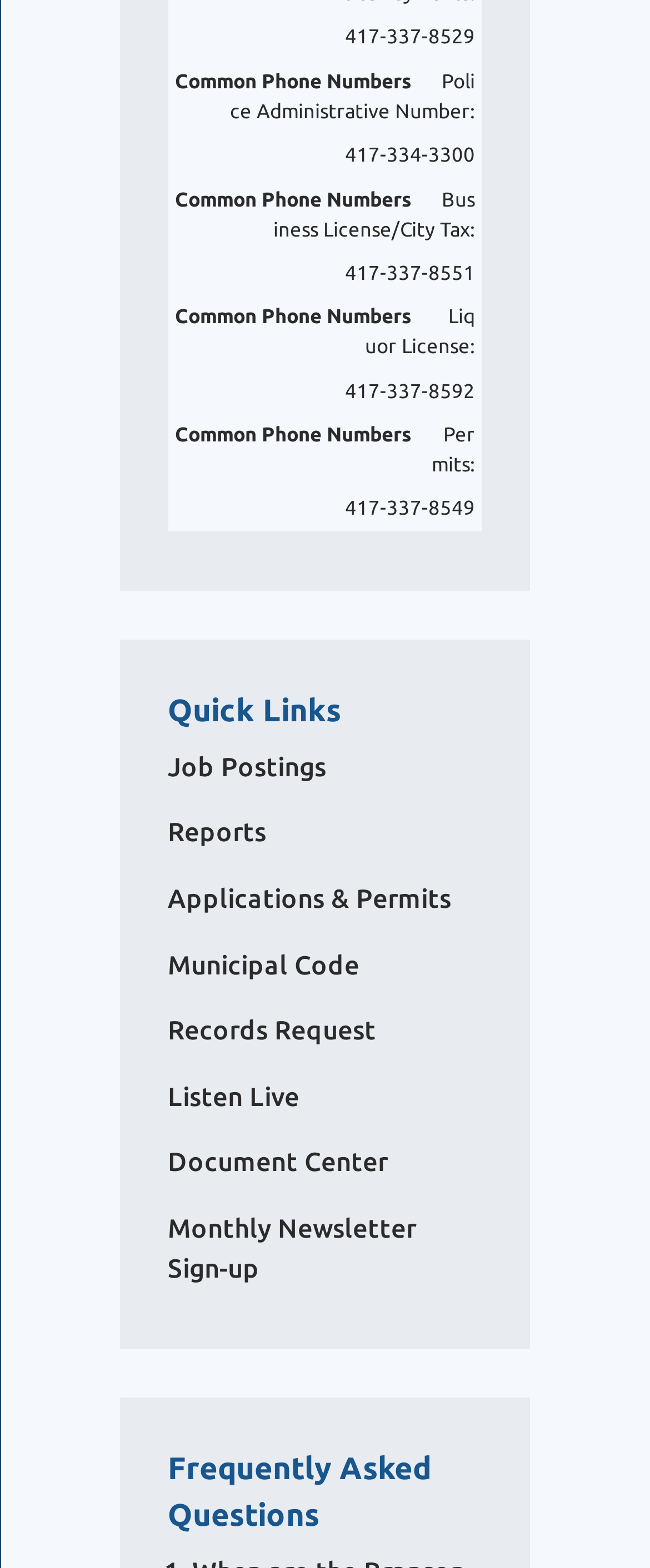Provide the bounding box coordinates of the HTML element described by the text: "Frequently Asked Questions". The coordinates should be in the format [left, top, right, bottom] with values between 0 and 1.

[0.258, 0.925, 0.664, 0.977]